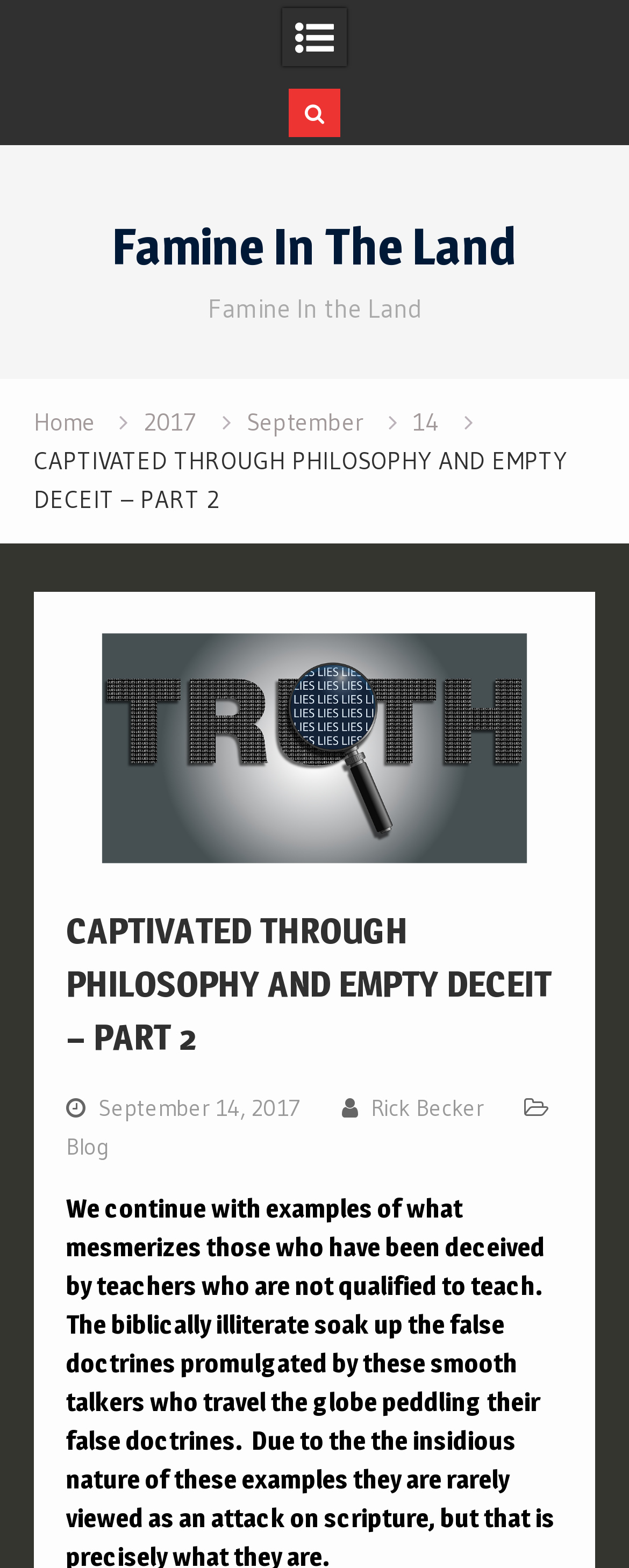What is the section of the webpage that contains the blog post title?
Based on the image, give a concise answer in the form of a single word or short phrase.

HeaderAsNonLandmark